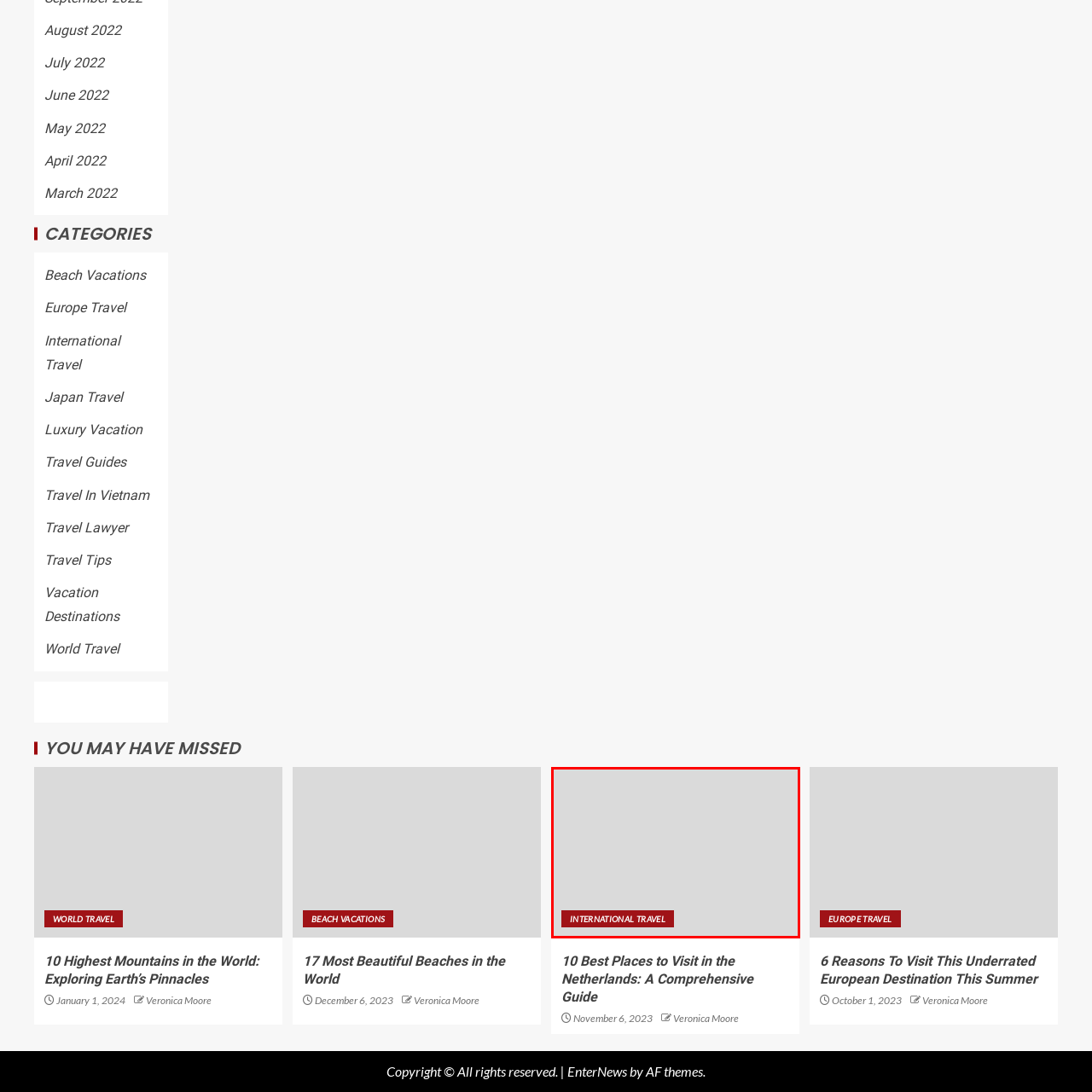Describe in detail the visual elements within the red-lined box.

Explore the allure of global adventures with this captivating image, representing a key theme of **International Travel**. The striking design features a rich maroon banner at the bottom, boldly proclaiming "INTERNATIONAL TRAVEL" in elegant, eye-catching typography. This visual encapsulates the excitement and discovery that come with exploring diverse cultures and destinations around the world. Perfectly positioned within a broader article, it invites readers to delve into travel experiences that transcend borders, making it an essential element for anyone seeking inspiration for their next getaway.